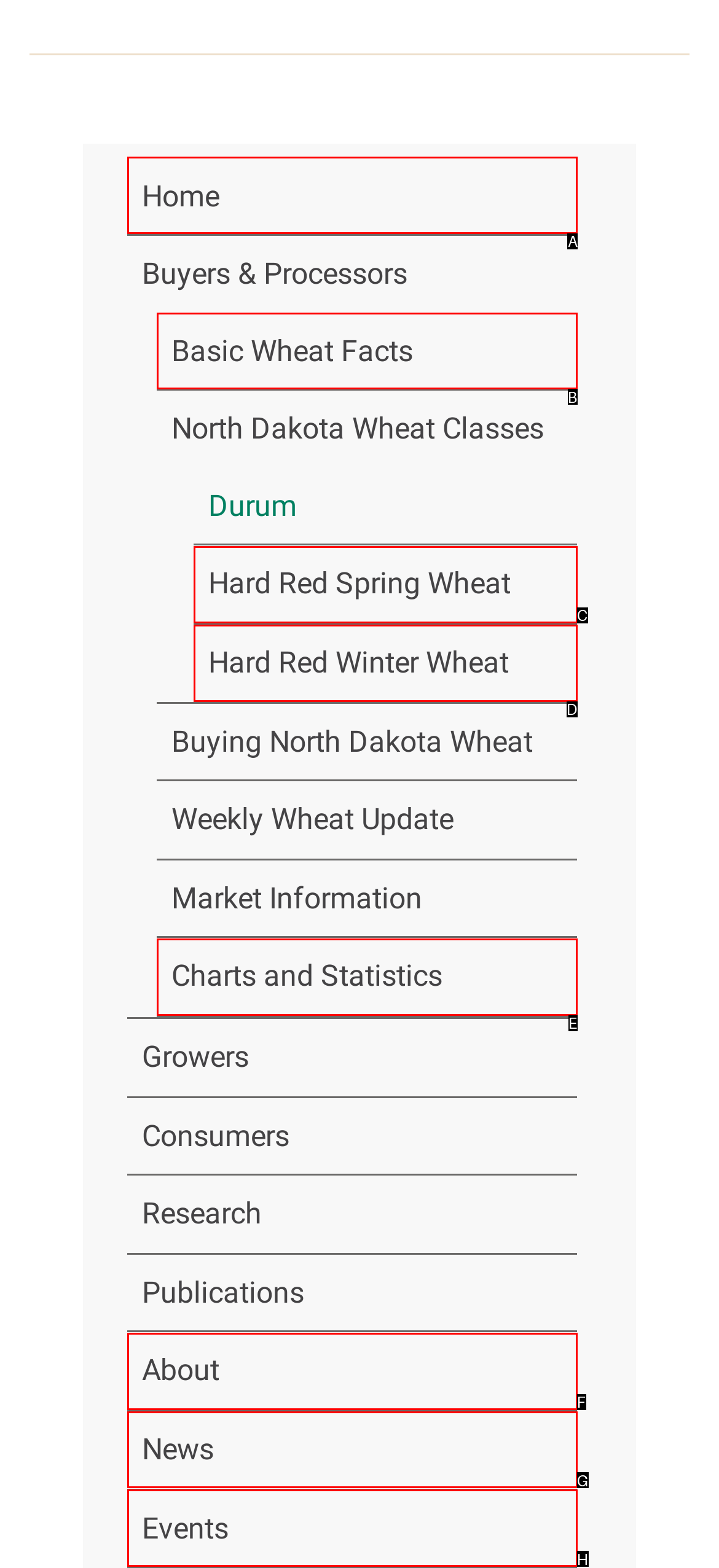Which HTML element should be clicked to fulfill the following task: go to home page?
Reply with the letter of the appropriate option from the choices given.

A